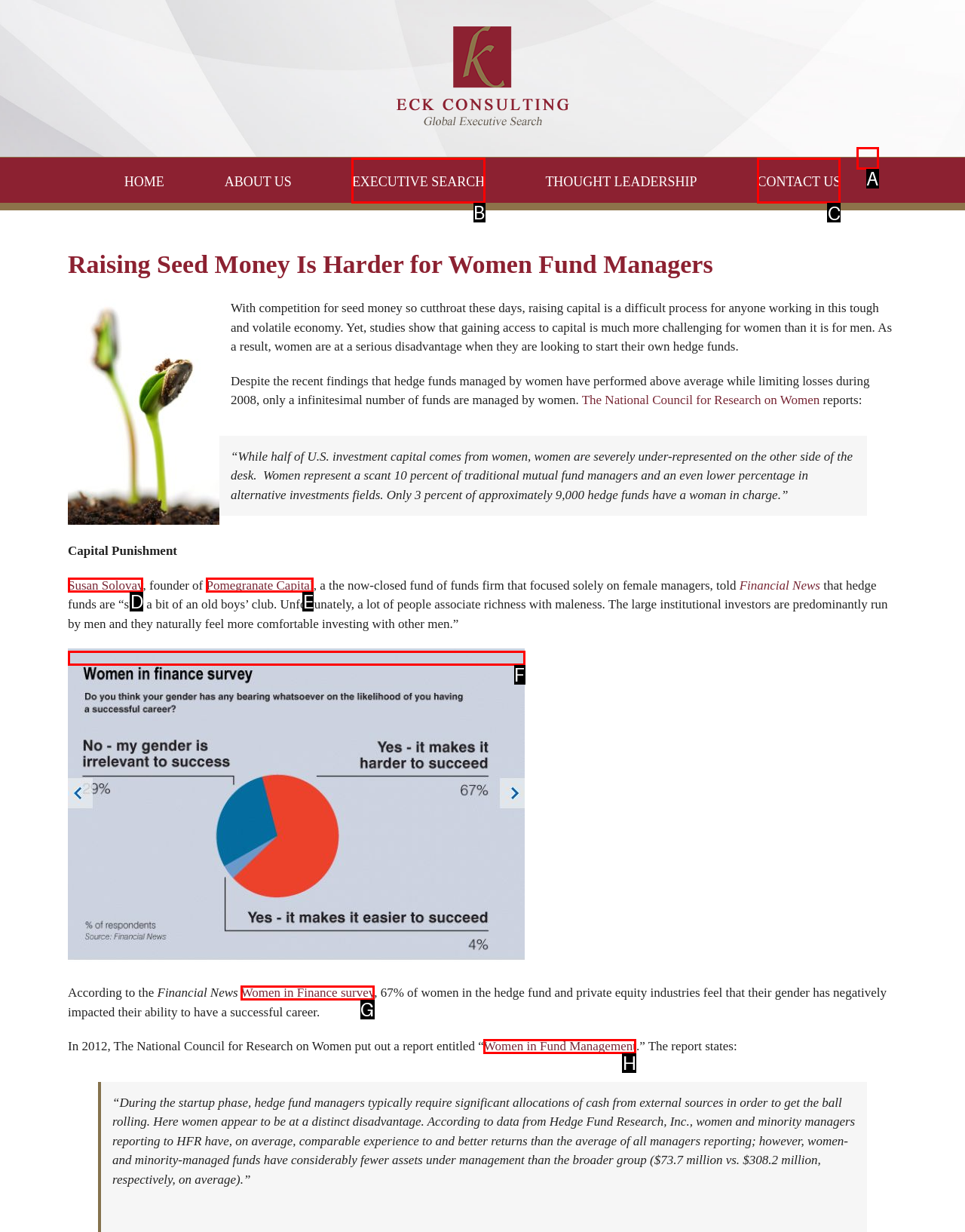Choose the letter of the UI element necessary for this task: Contact US
Answer with the correct letter.

C